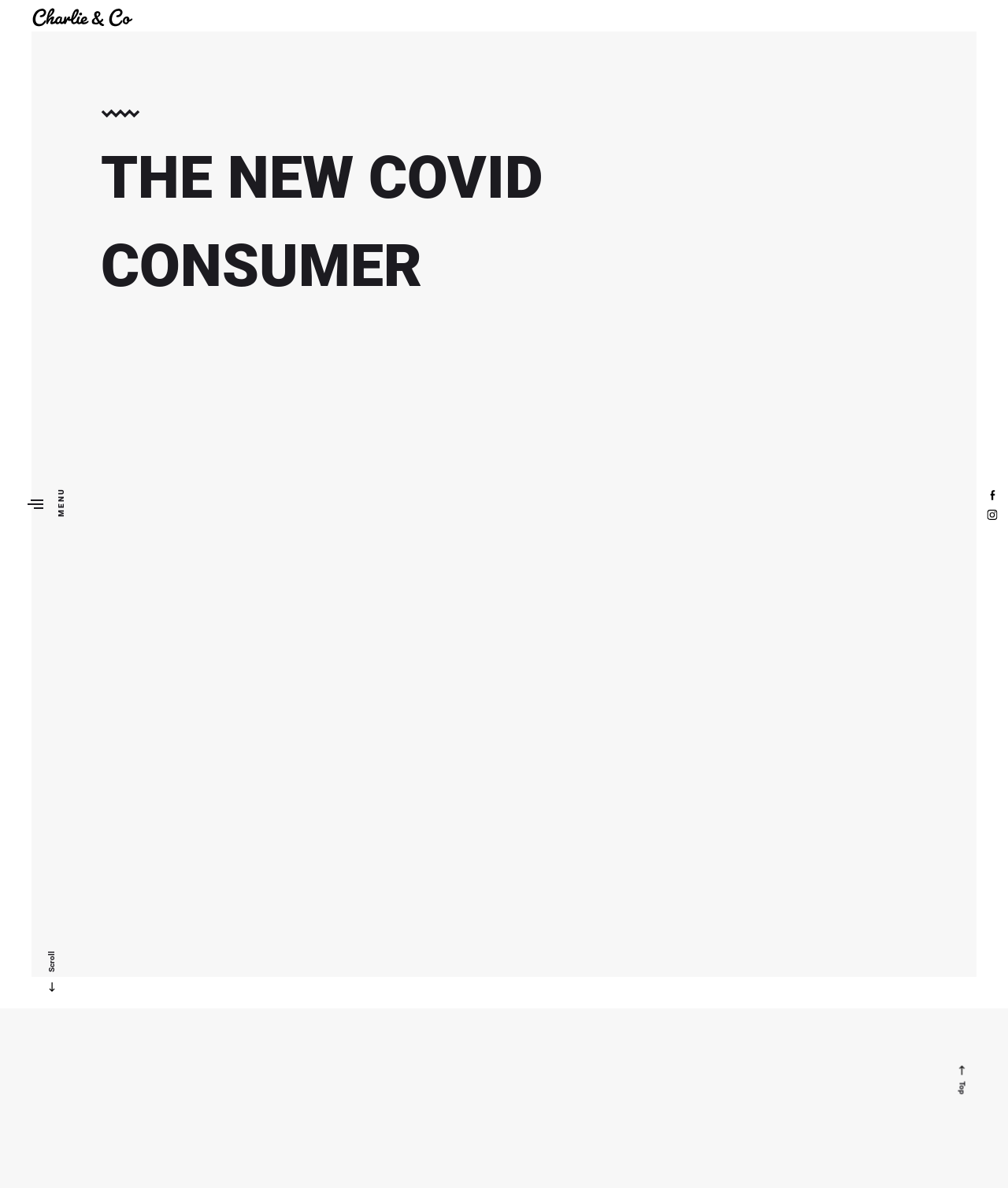Explain the webpage's design and content in an elaborate manner.

This webpage is about the new COVID-19 consumer and how businesses are adapting to the pandemic. At the top, there is a logo and a navigation menu with links to "MENU", "Facebook", and "Instagram". Below the navigation menu, there is a heading "THE NEW COVID CONSUMER" with an image beside it.

The main content of the webpage is divided into several sections. The first section describes how people's purchasing habits have changed due to the pandemic, with lockdowns and social distancing in place. The text explains how businesses are seeking new ways to engage with their customers and share their stories, services, and products.

The next section is titled "BRICK-AND-MORTAR NO LONGER" and discusses how physical storefronts are becoming a thing of the past. It explains how companies are capitalizing on social media and digital platforms to engage with their customers, citing Nike as an example of a company that has seen a significant increase in digital sales.

The following sections discuss how consumers are more open to interacting with brands on social media, especially in countries with stricter lockdowns. It also mentions how new advertising strategies are emerging, such as "story" ads on platforms like TikTok.

The webpage also features several links to external sources, including Smartly.io and AdAge, which provide additional information on consumer behavior and advertising during the pandemic.

At the bottom of the webpage, there is a section with contact information, including a link to "BRIEF US" and an email address. There are also links to the company's offices in Auckland and Tauranga, as well as a phone number and email addresses for sales and website change requests.